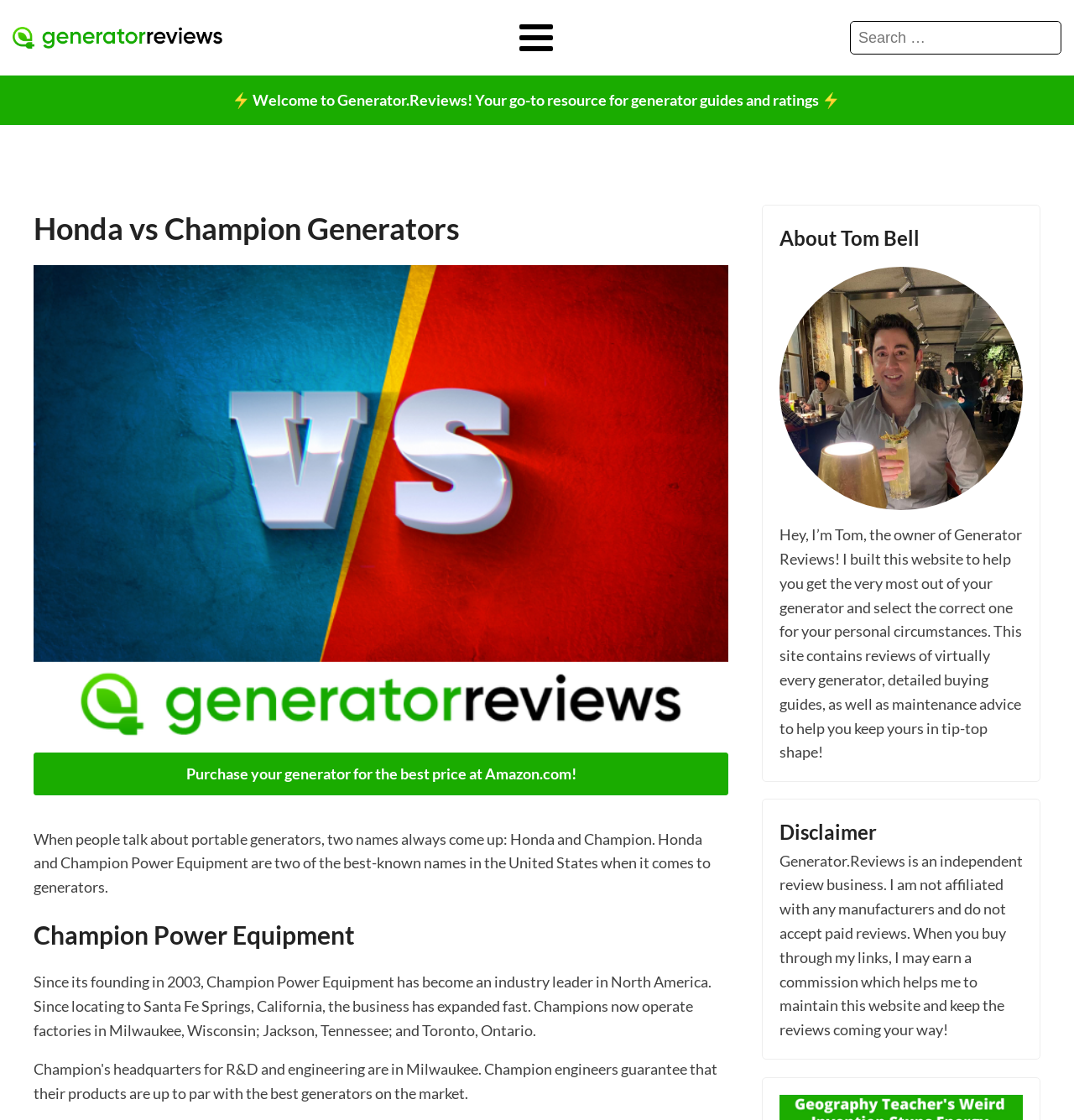What is the affiliation of the website owner with manufacturers? Analyze the screenshot and reply with just one word or a short phrase.

Not affiliated